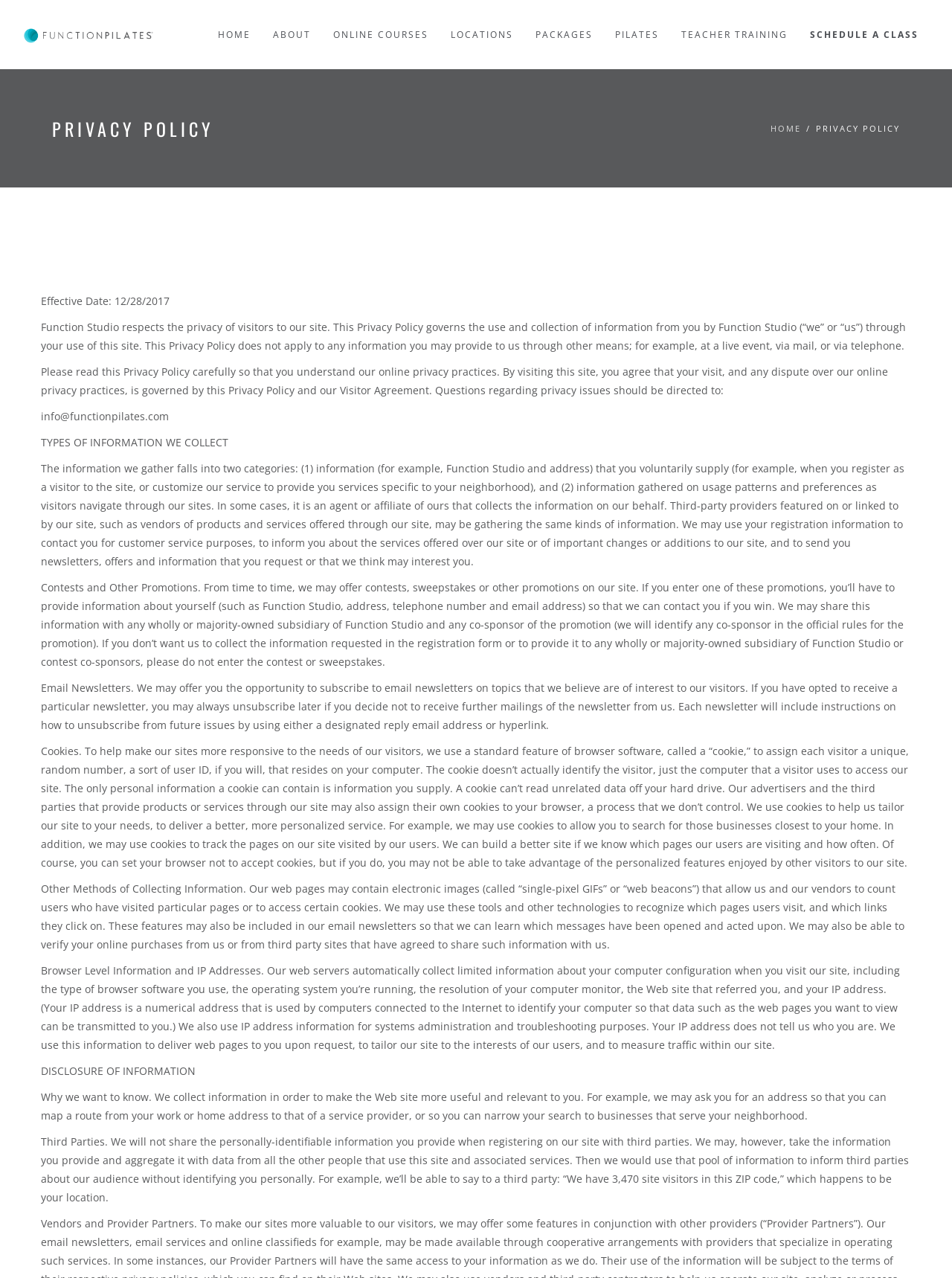Given the element description: "Schedule a Class", predict the bounding box coordinates of this UI element. The coordinates must be four float numbers between 0 and 1, given as [left, top, right, bottom].

[0.839, 0.0, 0.977, 0.054]